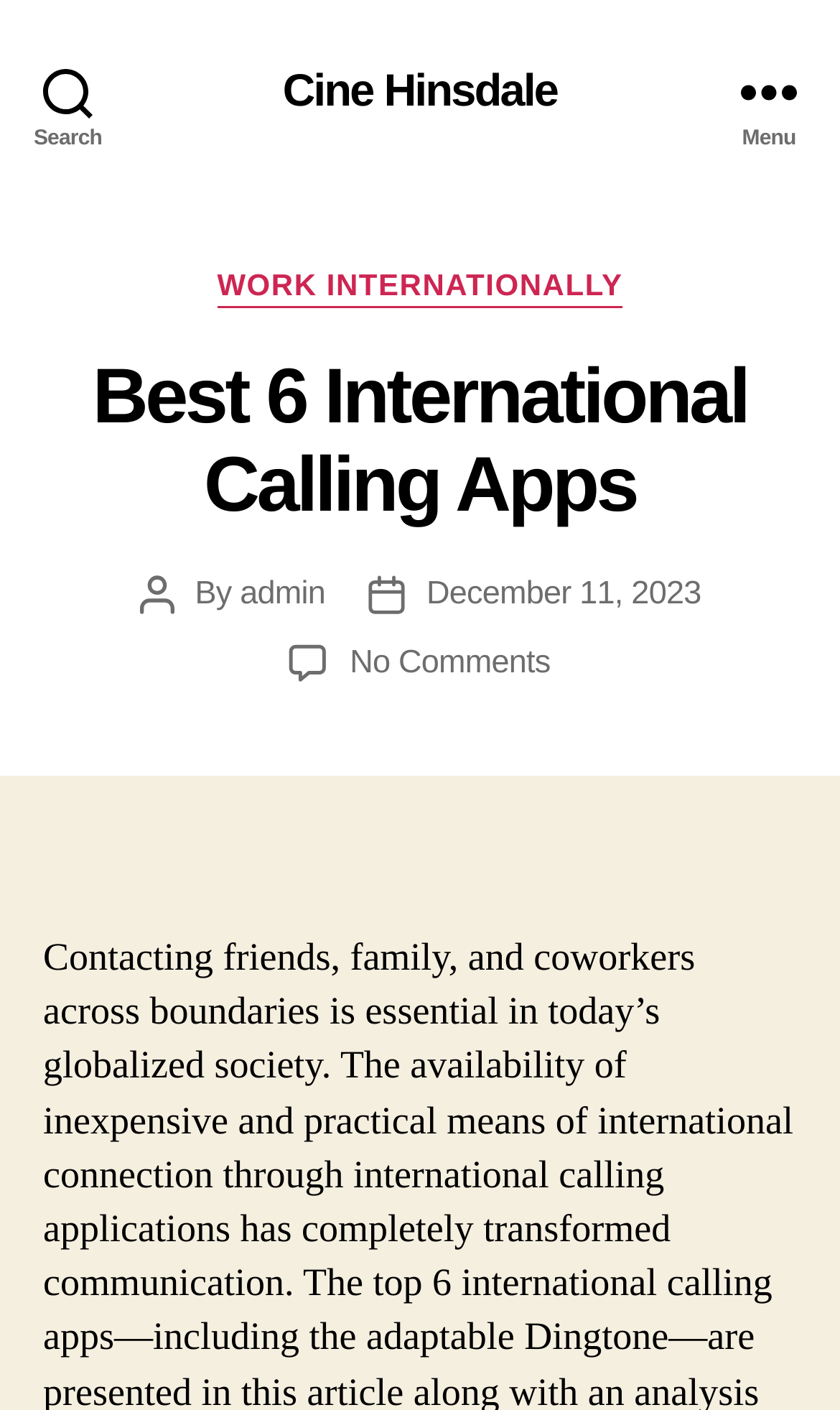Refer to the screenshot and answer the following question in detail:
Who is the author of the article?

I found the text 'By admin' under the header, which indicates that the author of the article is 'admin'.